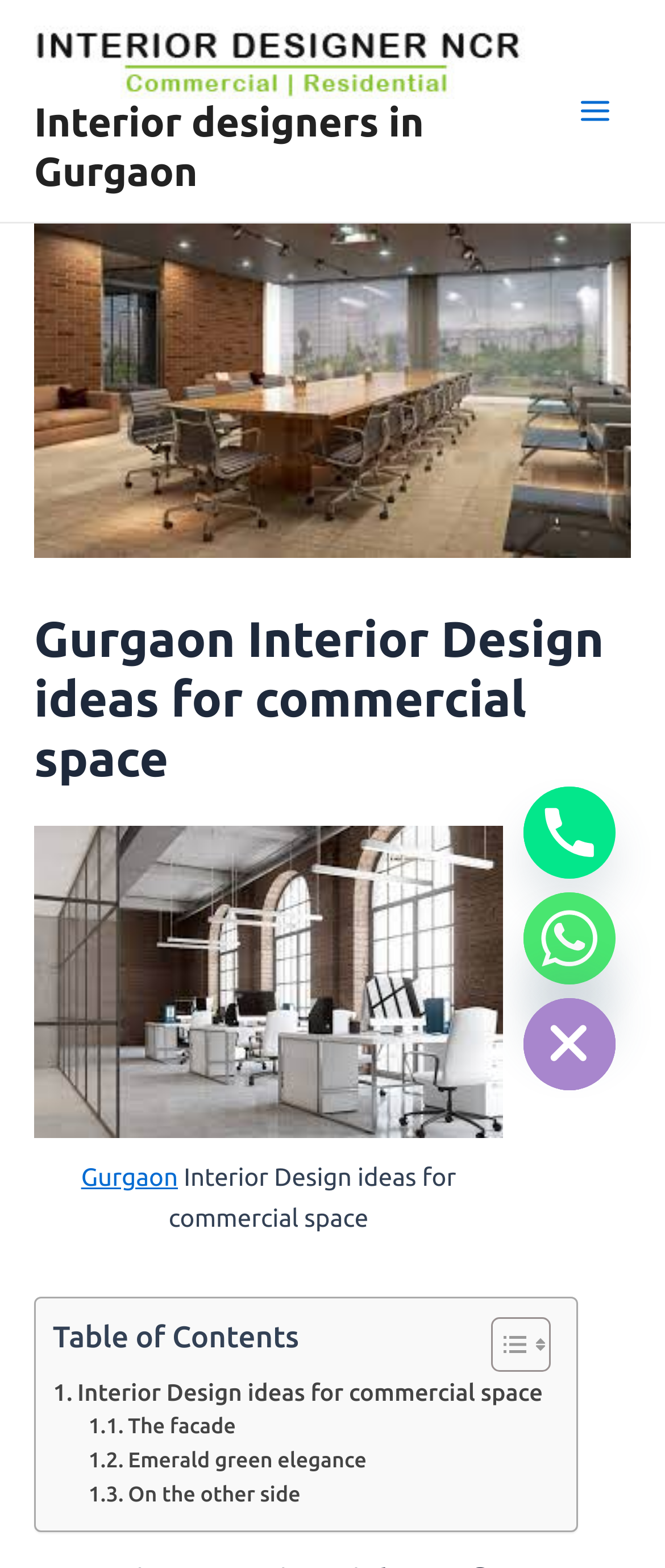Give a comprehensive overview of the webpage, including key elements.

This webpage is about Gurgaon interior design ideas for commercial spaces. At the top-left corner, there is a link to "Interior-Designer-in-Gurgaon" accompanied by an image. Below it, there is another link to "Interior designers in Gurgaon". On the top-right corner, there is a "Main Menu" button with an image.

The main content of the webpage is divided into sections. The first section has a large image with a heading "Gurgaon Interior Design ideas for commercial space" above it. Below the image, there is a figure with a caption that contains a link to "Gurgaon".

Following the first section, there is a table of contents with links to various interior design ideas, including "The facade", "Emerald green elegance", and "On the other side". Each link is arranged in a vertical list.

On the right side of the webpage, there are three buttons: "Phone", "Whatsapp", and "Hide chaty", each accompanied by an image. These buttons are stacked vertically, with "Phone" at the top and "Hide chaty" at the bottom.

Overall, the webpage provides various interior design ideas for commercial spaces in Gurgaon, with a focus on visual presentation through images and a clear navigation through links and buttons.